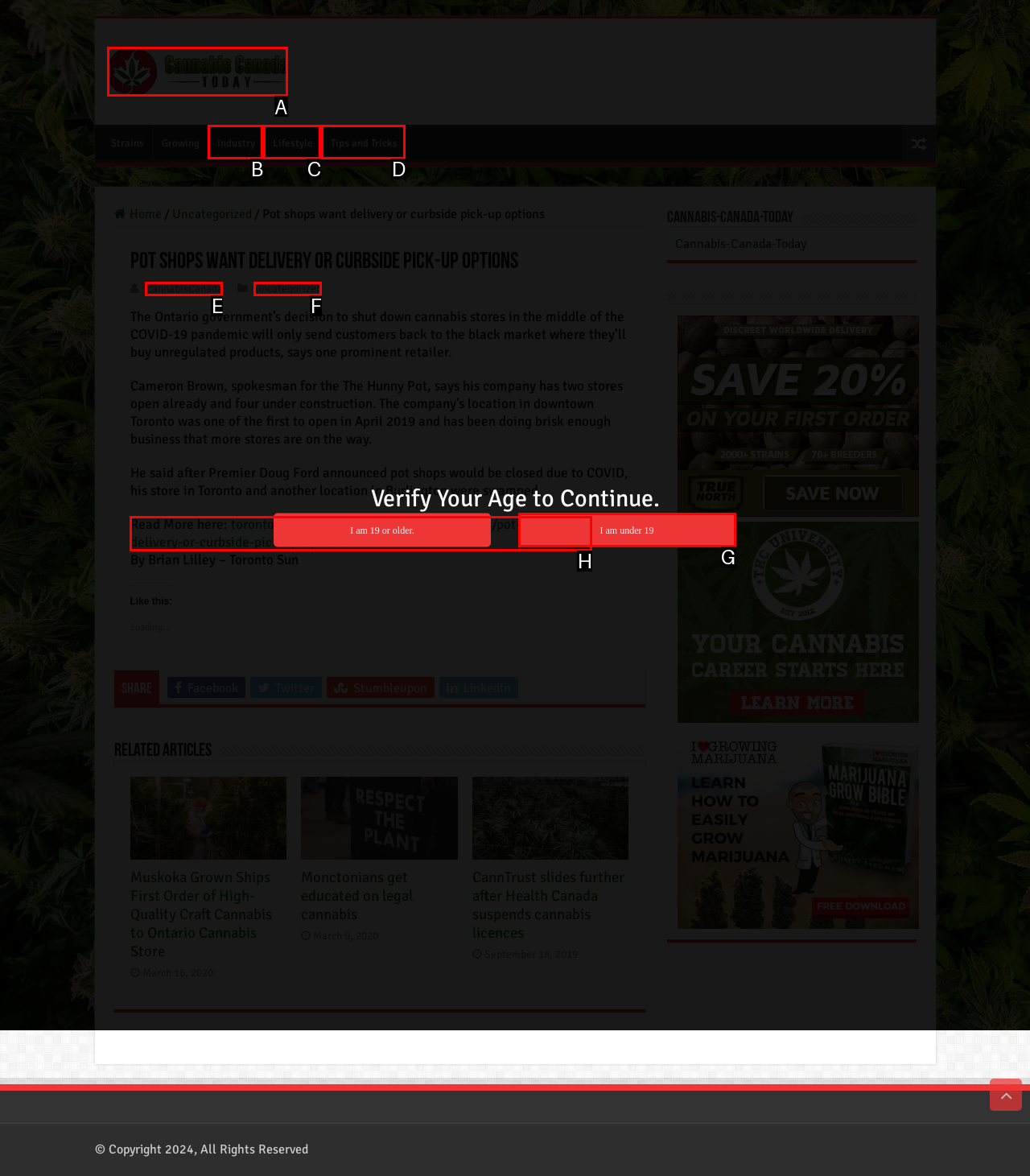Decide which UI element to click to accomplish the task: Go to Cannabis & Canada Today homepage
Respond with the corresponding option letter.

A